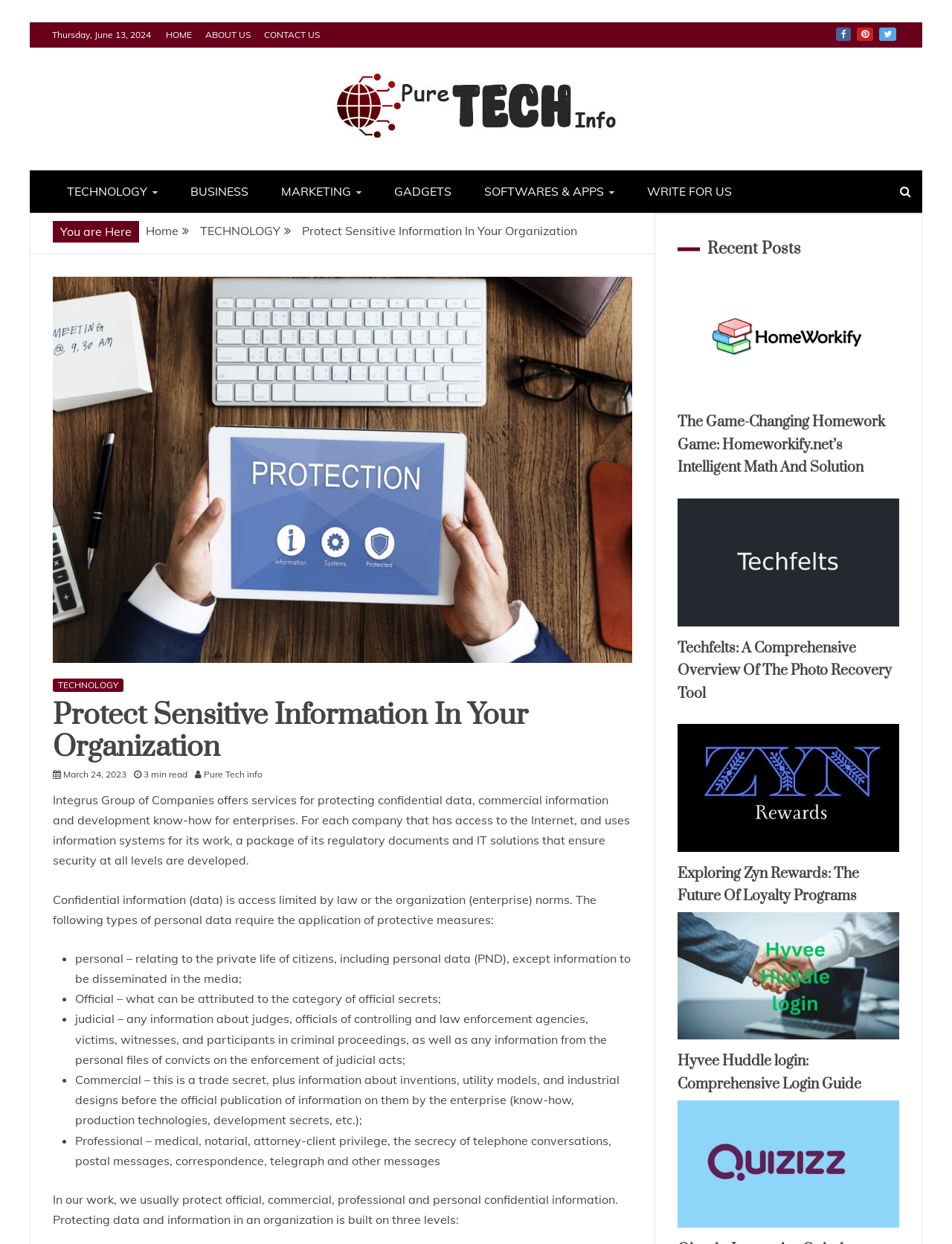Identify the bounding box coordinates of the element to click to follow this instruction: 'Read about protecting sensitive information'. Ensure the coordinates are four float values between 0 and 1, provided as [left, top, right, bottom].

[0.055, 0.637, 0.662, 0.698]